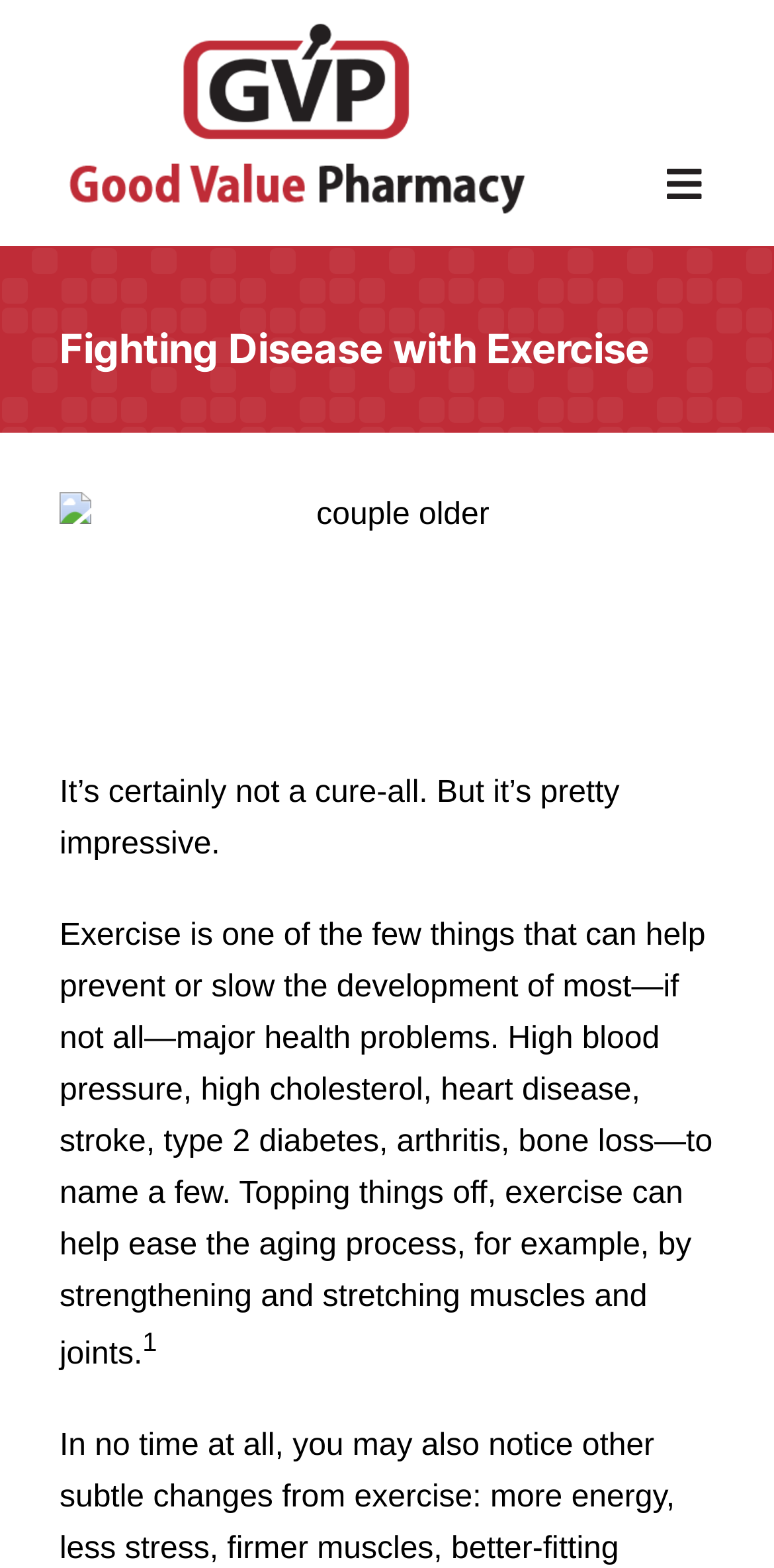Identify the bounding box coordinates for the element you need to click to achieve the following task: "Go to the Home page". The coordinates must be four float values ranging from 0 to 1, formatted as [left, top, right, bottom].

[0.218, 0.144, 0.962, 0.208]